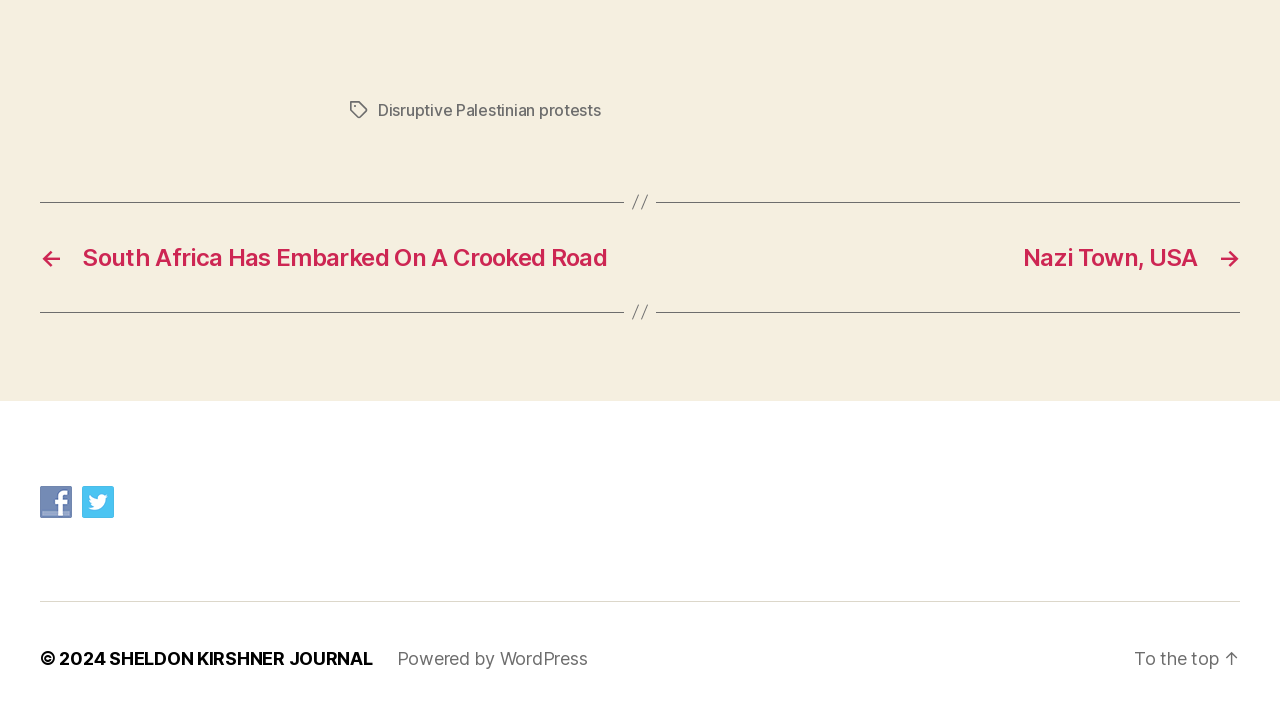What is the name of the journal?
Using the image, give a concise answer in the form of a single word or short phrase.

SHELDON KIRSHNER JOURNAL